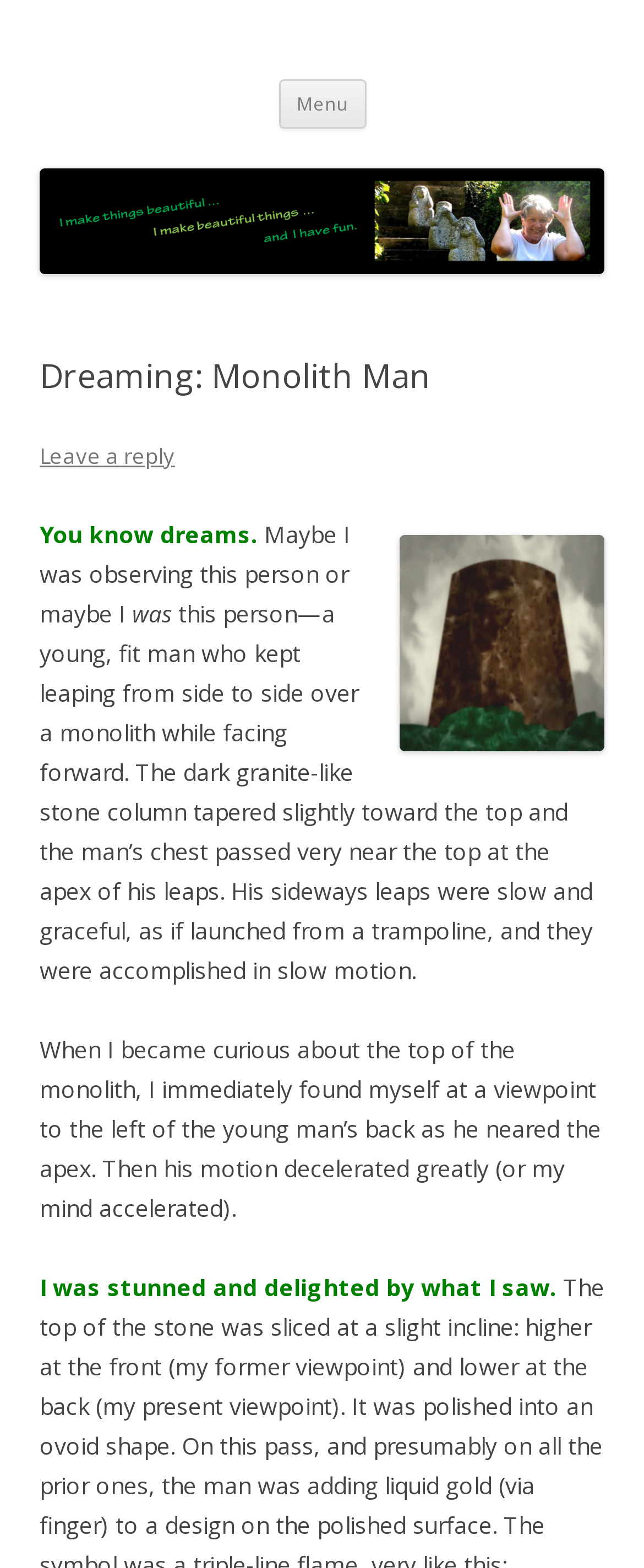Give the bounding box coordinates for this UI element: "Menu". The coordinates should be four float numbers between 0 and 1, arranged as [left, top, right, bottom].

[0.432, 0.051, 0.568, 0.082]